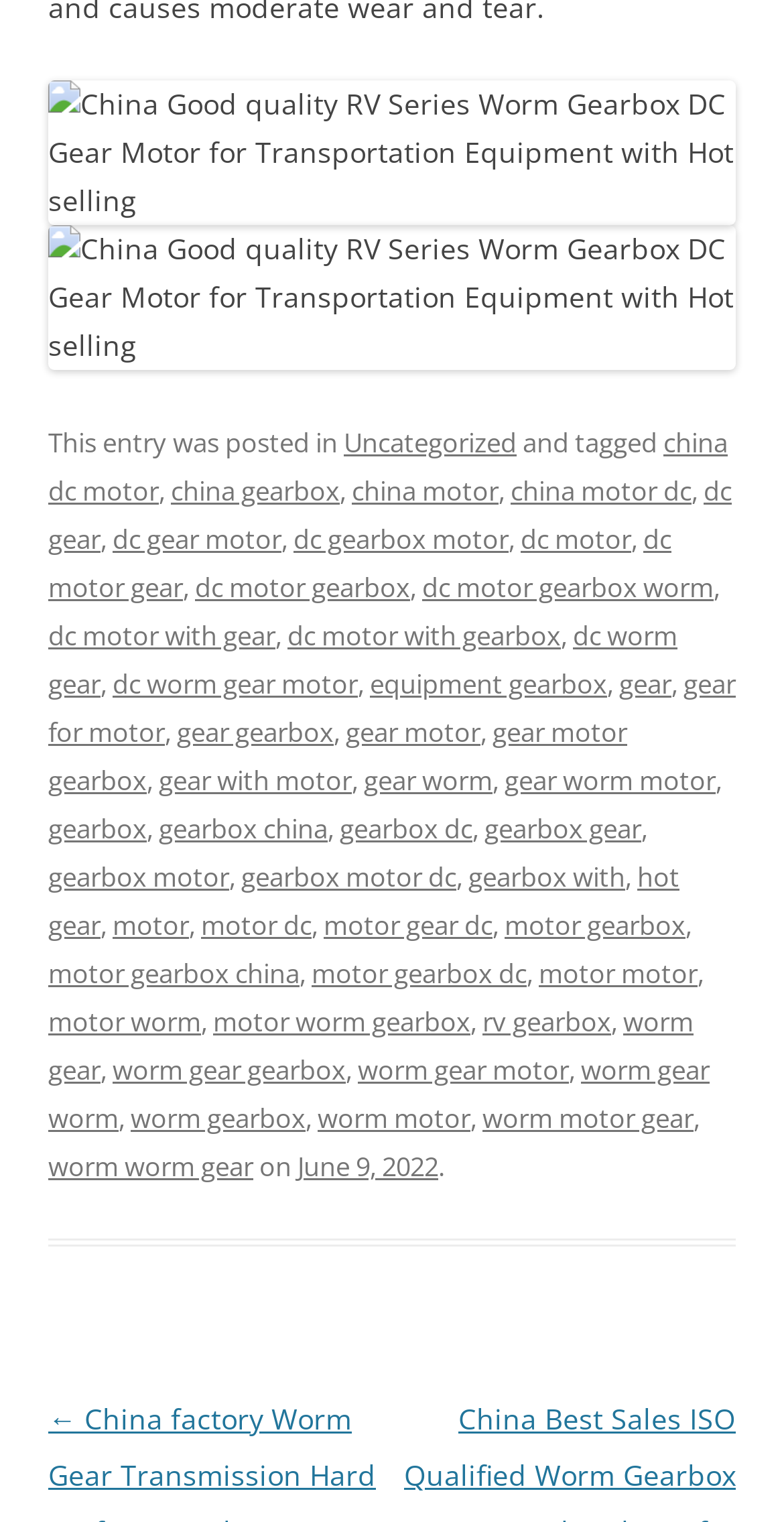Bounding box coordinates are specified in the format (top-left x, top-left y, bottom-right x, bottom-right y). All values are floating point numbers bounded between 0 and 1. Please provide the bounding box coordinate of the region this sentence describes: worm gear motor

[0.456, 0.691, 0.726, 0.715]